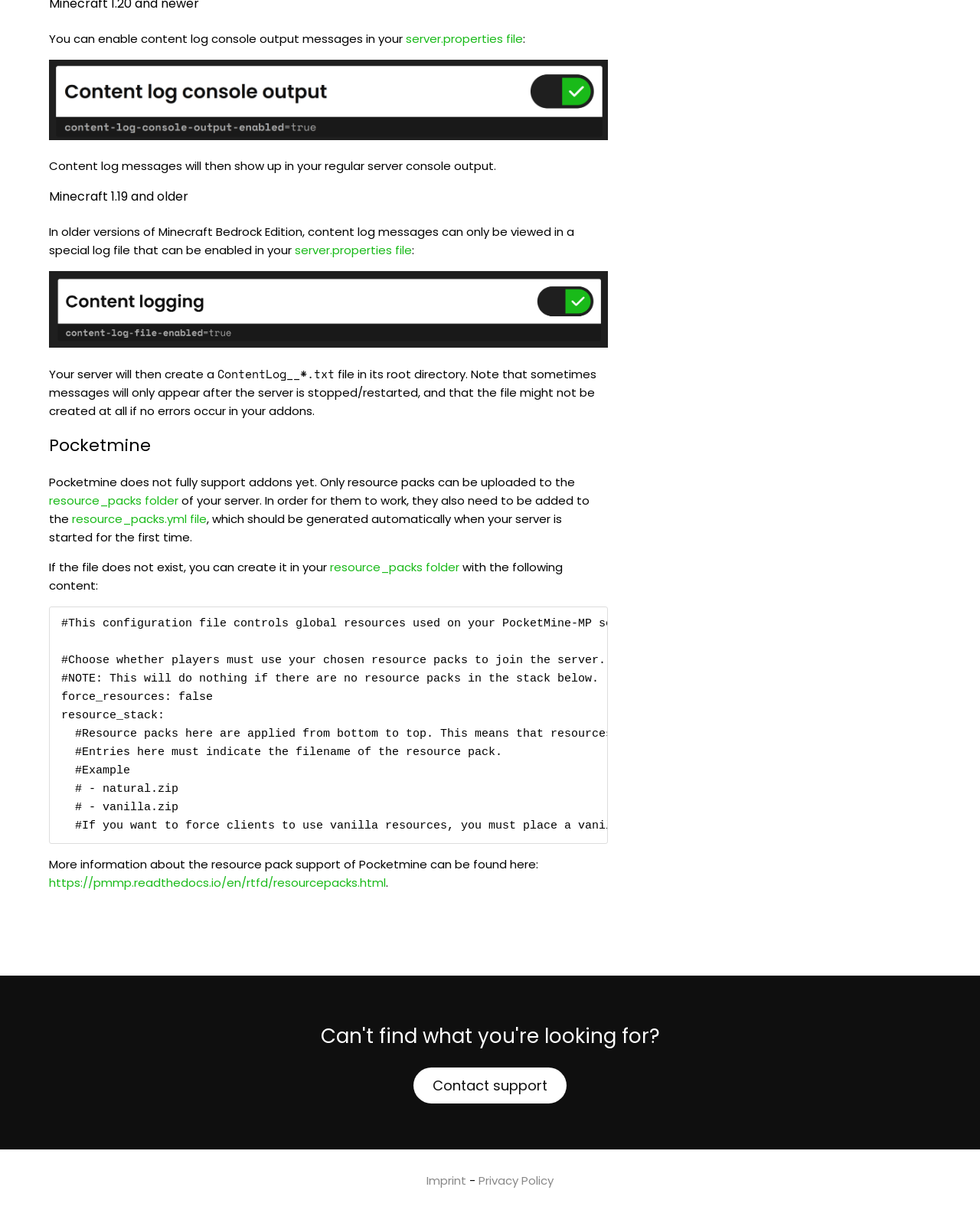Please provide a detailed answer to the question below by examining the image:
Where can content log messages be viewed in Minecraft Bedrock Edition?

According to the webpage, in older versions of Minecraft Bedrock Edition, content log messages can only be viewed in a special log file that can be enabled in the server.properties file.